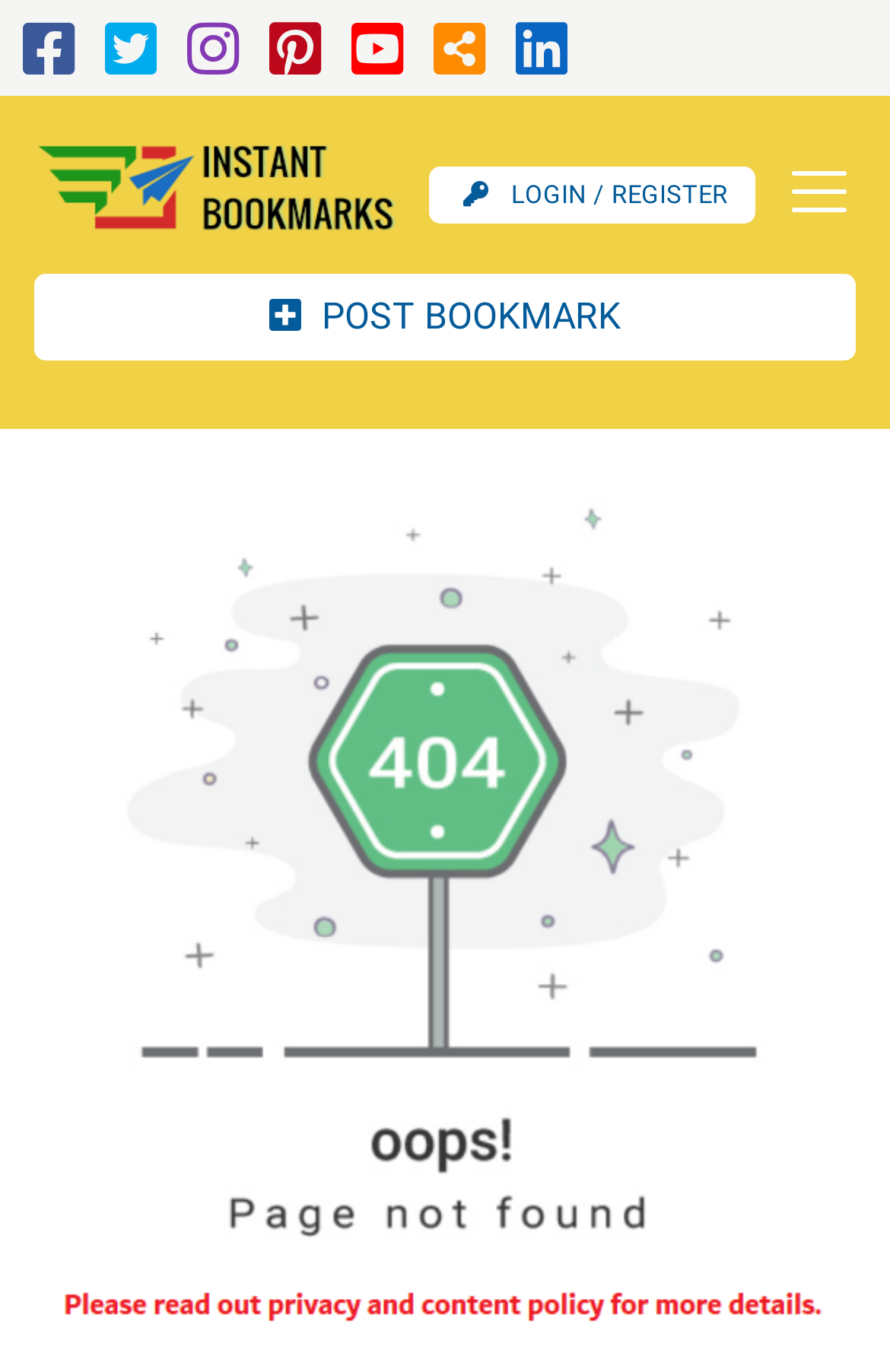Carefully examine the image and provide an in-depth answer to the question: How many social media links are available?

I counted the number of social media links available on the top of the webpage, which are represented by icons such as '', '', etc. There are 7 of them in total.